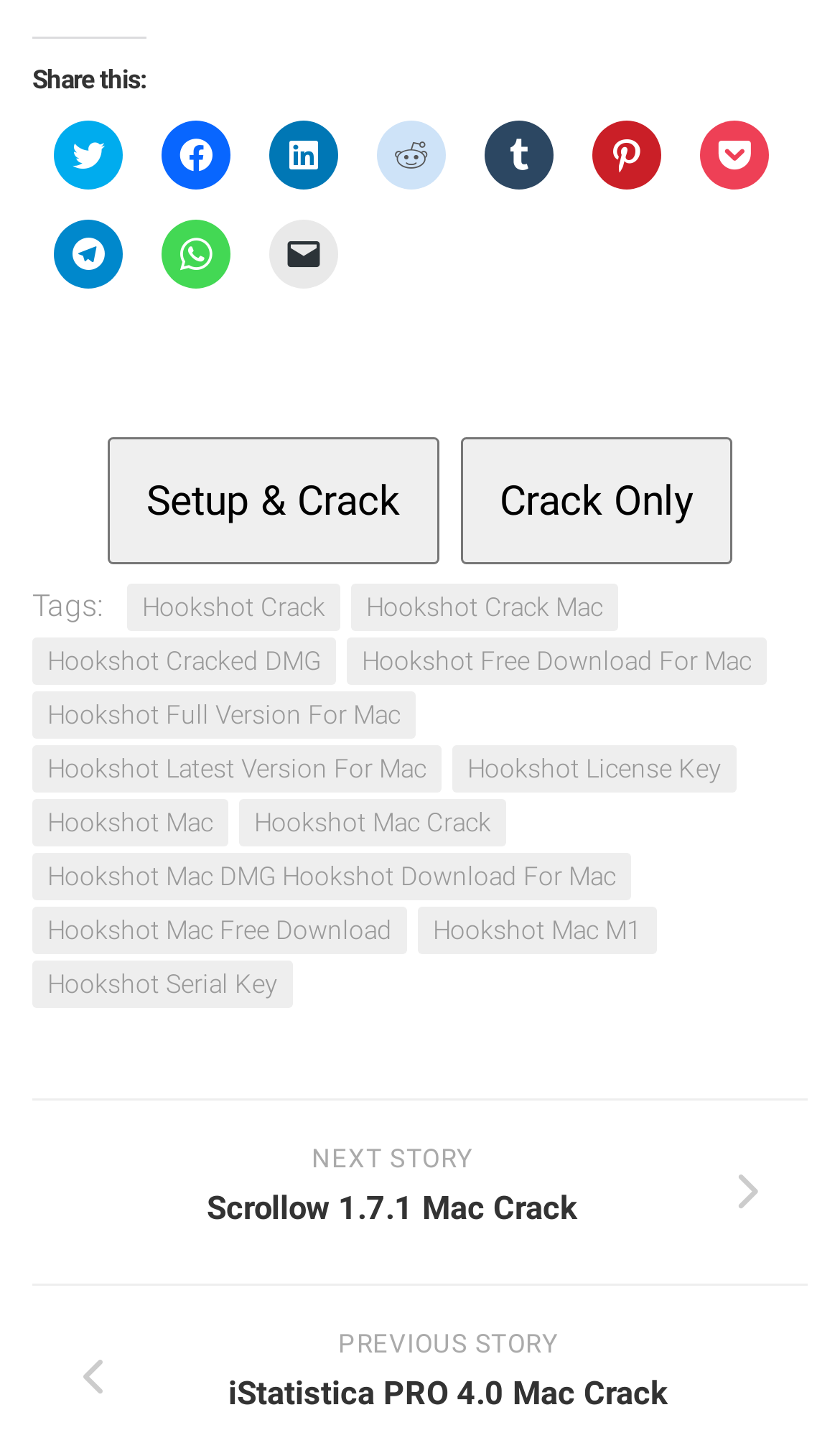What are the different versions of Hookshot available for download?
Please answer the question as detailed as possible.

The webpage provides links to download different versions of the Hookshot software, including the Mac version, Mac Crack version, Mac DMG version, Full Version, Latest Version, and Mac M1 version. These links are listed under the 'Tags' section of the webpage.